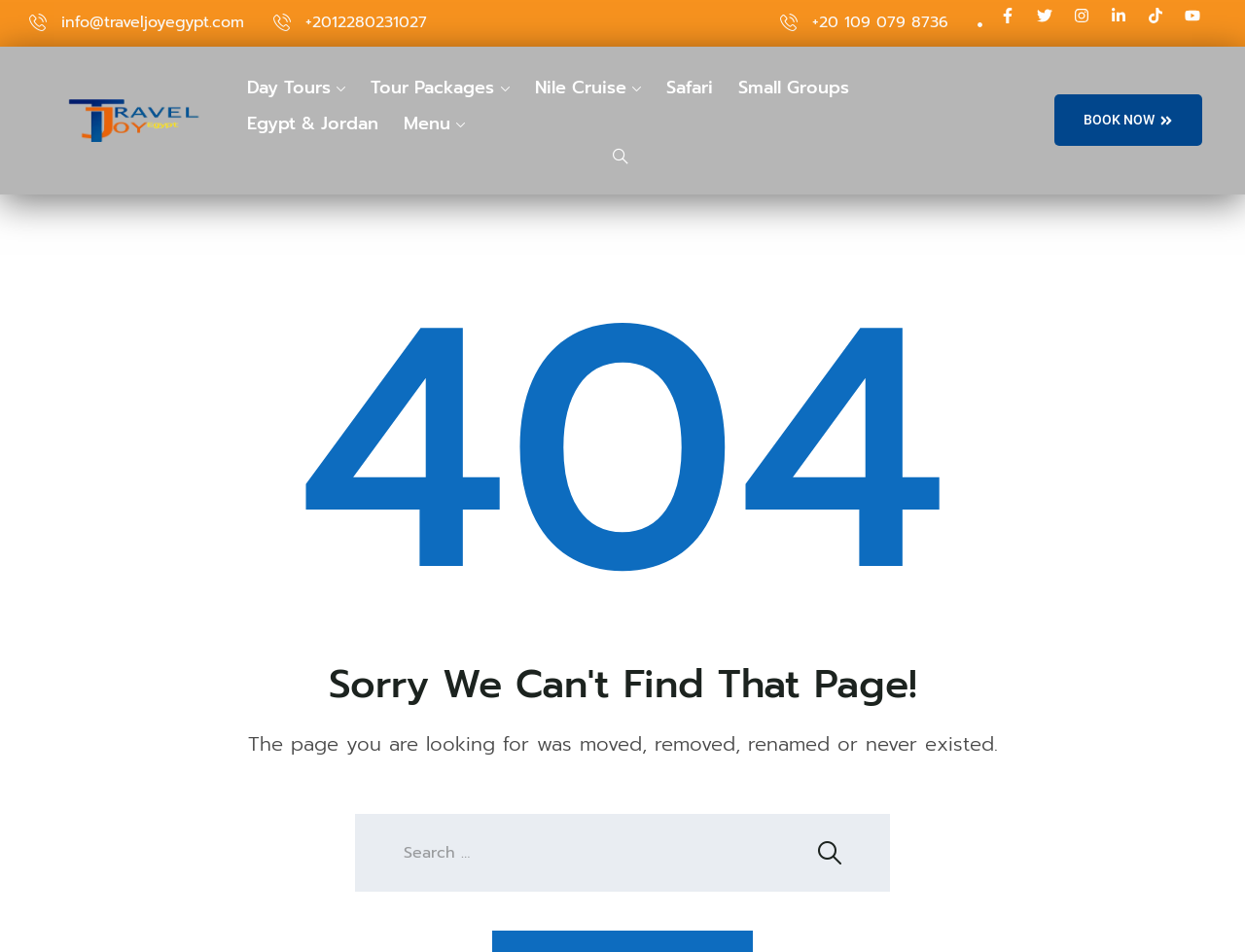Please identify the bounding box coordinates of the area I need to click to accomplish the following instruction: "Call the phone number".

[0.245, 0.011, 0.343, 0.036]